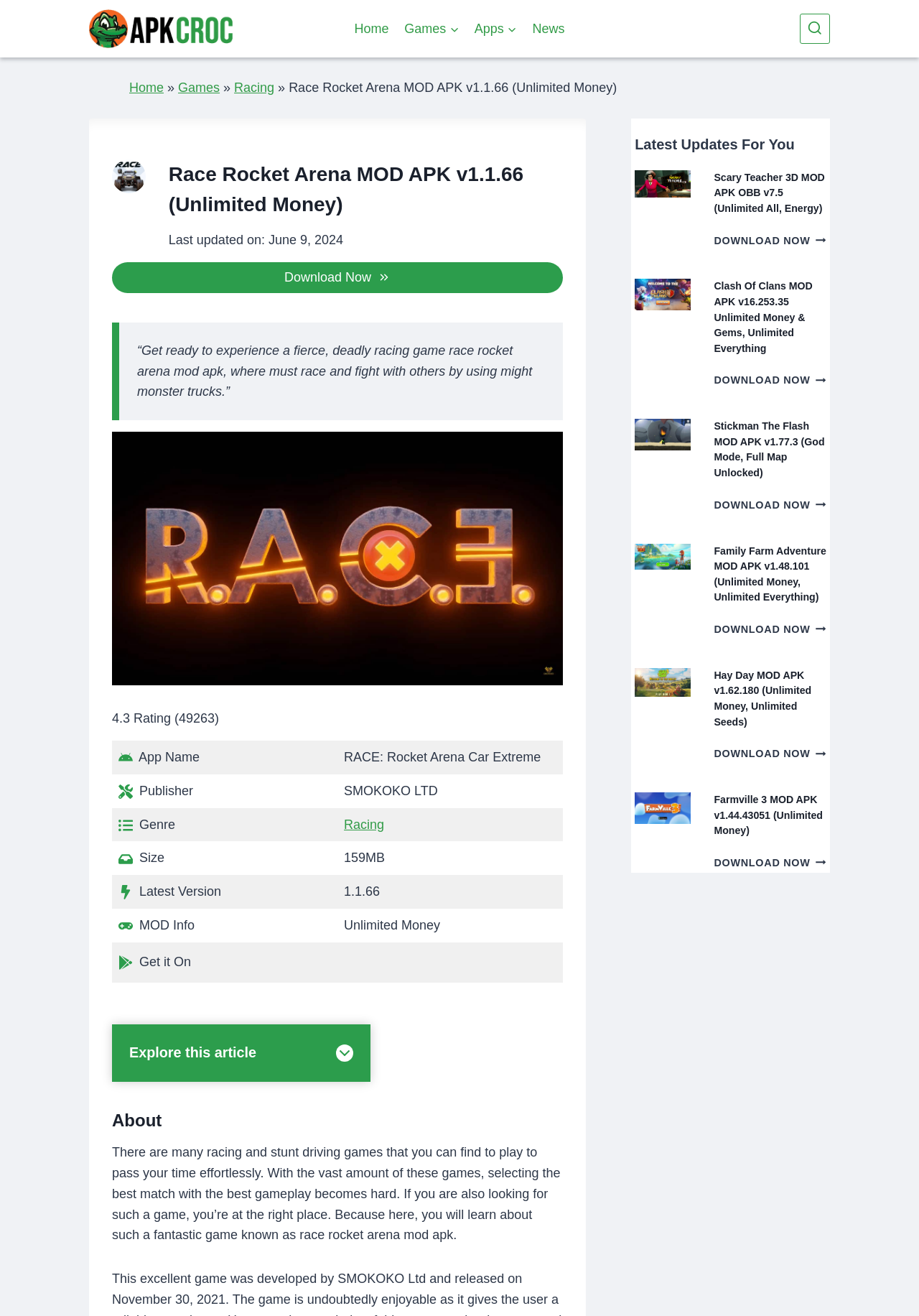Answer the following in one word or a short phrase: 
What is the name of the game being described?

Race Rocket Arena